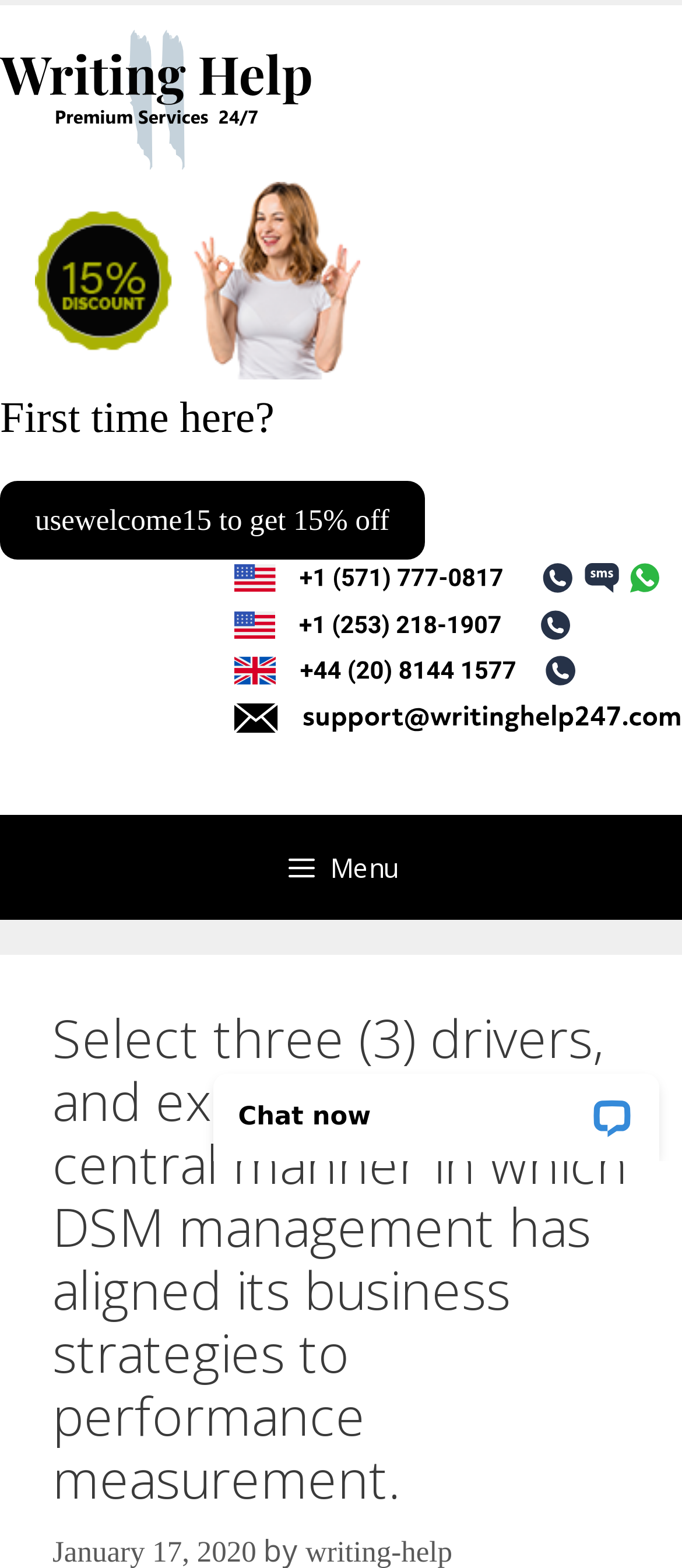Describe the webpage in detail, including text, images, and layout.

The webpage appears to be a writing assistance platform, with a focus on academic assignments. At the top-left corner, there is a link to a case study titled "Strategy and Performance Management at DSM" and a brief instruction to write a four-part assignment. Below this, there are two links: "Satisfaction Guarantee" with an accompanying image, and "First time here?" with a promotional link to get 15% off using a specific code.

On the right side of the page, there are four identical links with corresponding images, likely representing different services or features offered by the platform. These links are positioned vertically, with the first one starting from the middle of the page and the last one reaching the bottom-right corner.

In the top-right corner, there is a "Skip to content" link, which allows users to bypass the navigation menu and go directly to the main content. The navigation menu itself is represented by a button with a menu icon, which expands to reveal a primary menu. Within this menu, there is a heading that reiterates the assignment instruction.

At the bottom of the page, there is an iframe containing a LiveChat chat widget, allowing users to interact with customer support in real-time. Overall, the webpage is focused on providing writing assistance and support to students, with a clear call-to-action to complete the assigned task.